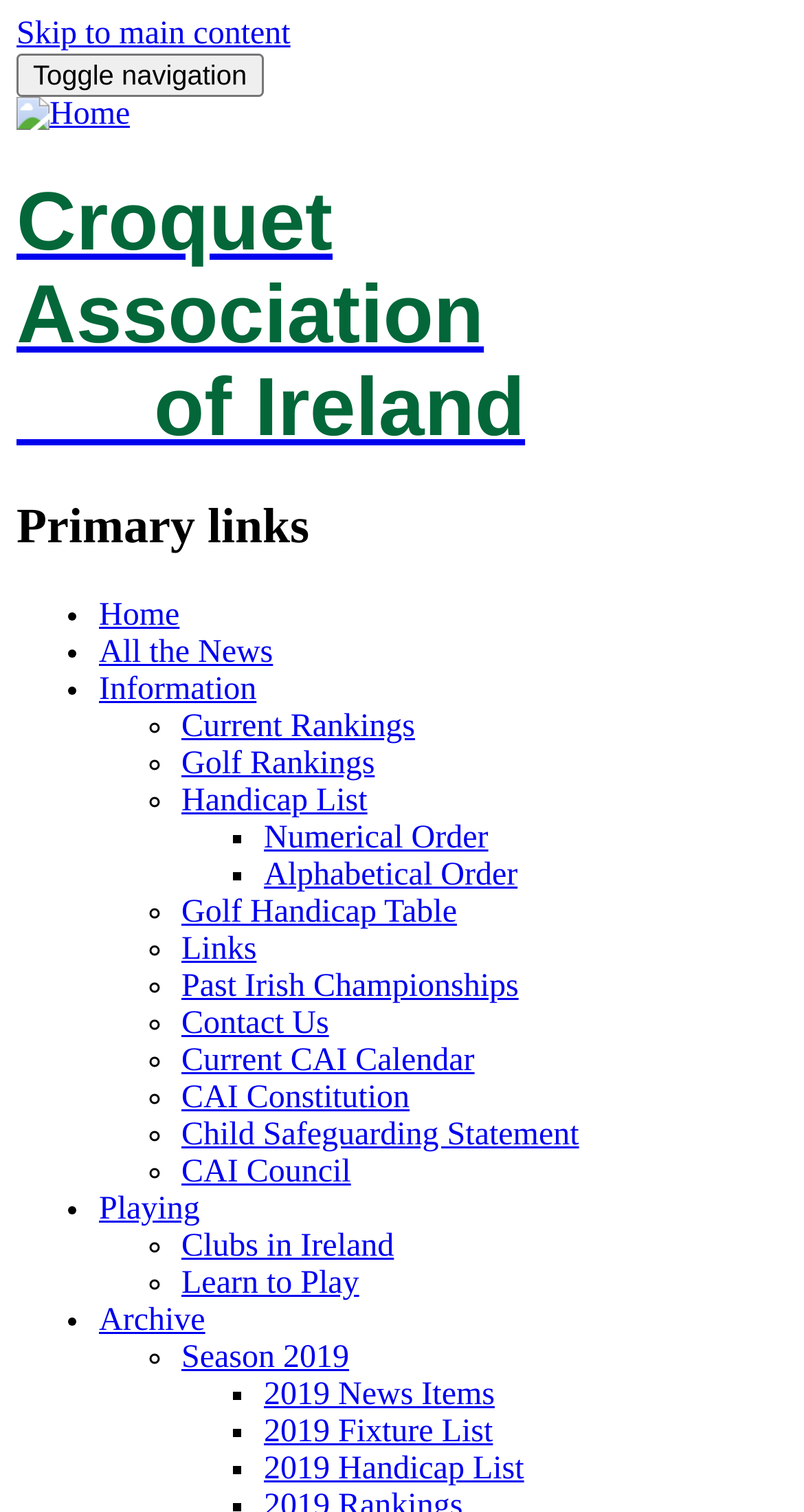Please give the bounding box coordinates of the area that should be clicked to fulfill the following instruction: "Go to 'All the News'". The coordinates should be in the format of four float numbers from 0 to 1, i.e., [left, top, right, bottom].

[0.123, 0.42, 0.34, 0.443]